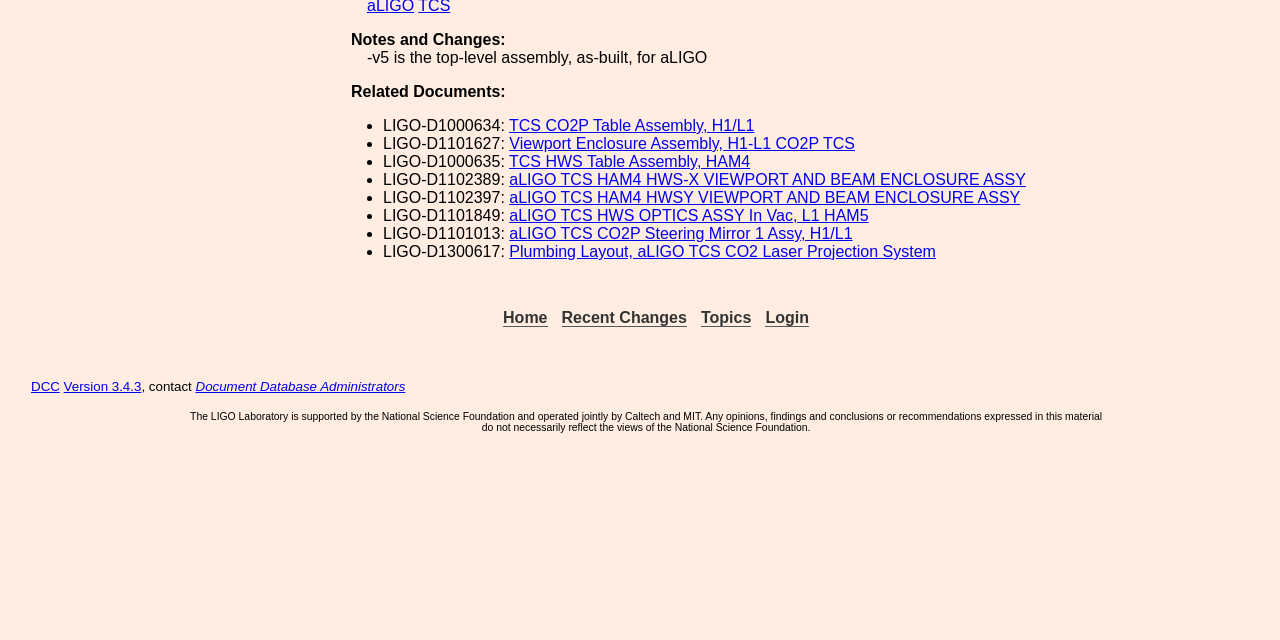Given the element description: "TCS HWS Table Assembly, HAM4", predict the bounding box coordinates of this UI element. The coordinates must be four float numbers between 0 and 1, given as [left, top, right, bottom].

[0.398, 0.239, 0.586, 0.266]